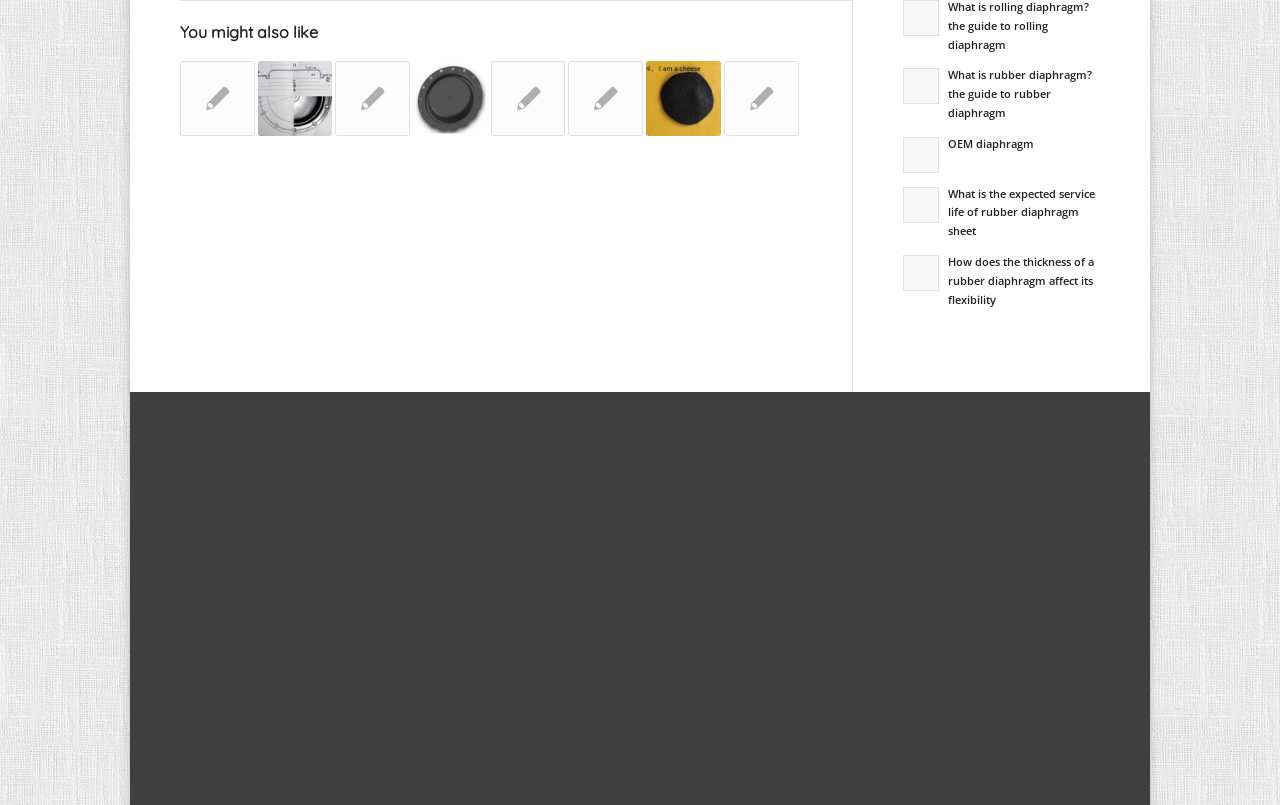Identify the bounding box coordinates of the clickable region required to complete the instruction: "Click on 'Rubber Diaphragm BBS Forum and Global Exchange Center'". The coordinates should be given as four float numbers within the range of 0 and 1, i.e., [left, top, right, bottom].

[0.141, 0.076, 0.199, 0.169]